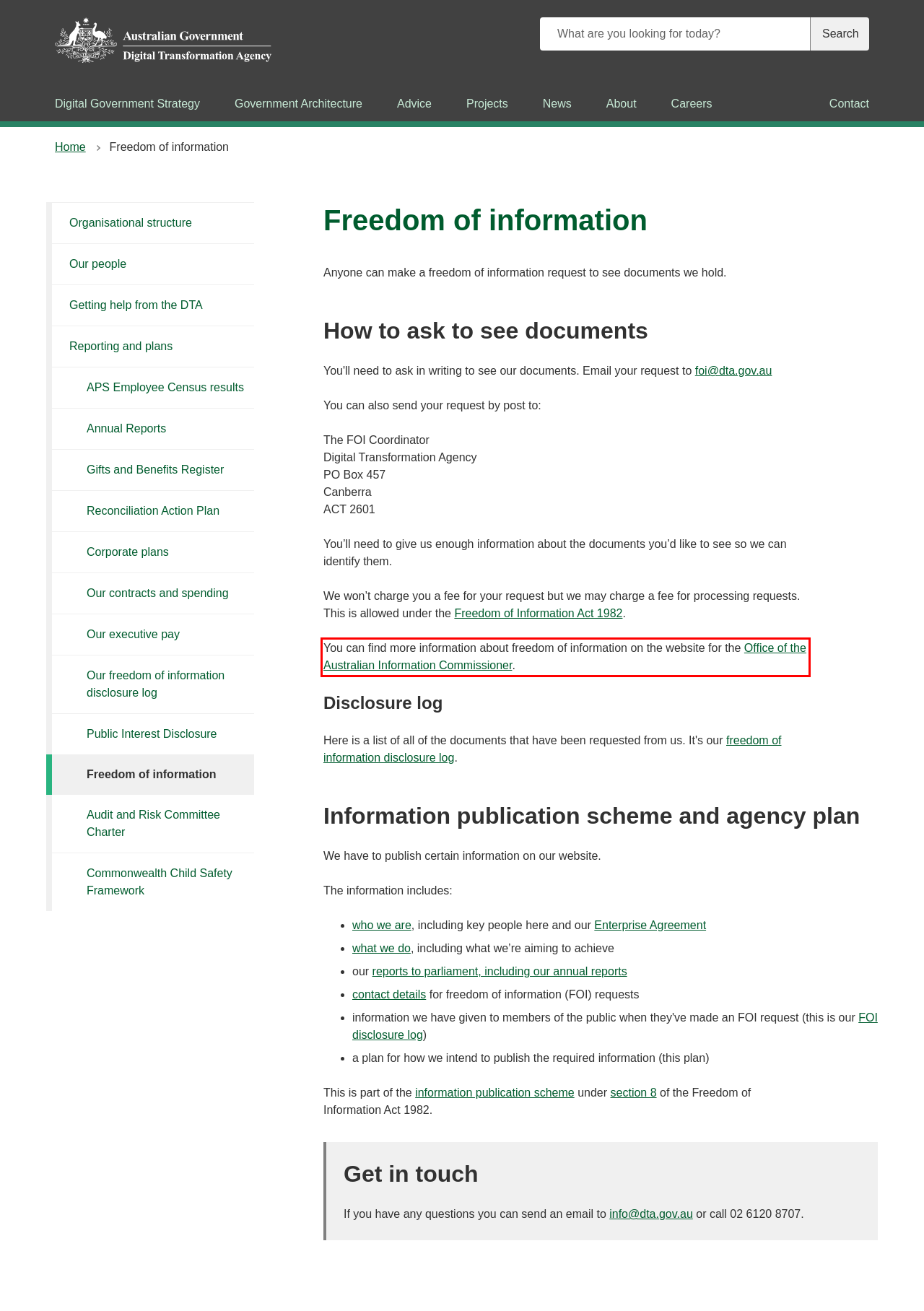You are given a webpage screenshot with a red bounding box around a UI element. Extract and generate the text inside this red bounding box.

You can find more information about freedom of information on the website for the Office of the Australian Information Commissioner.